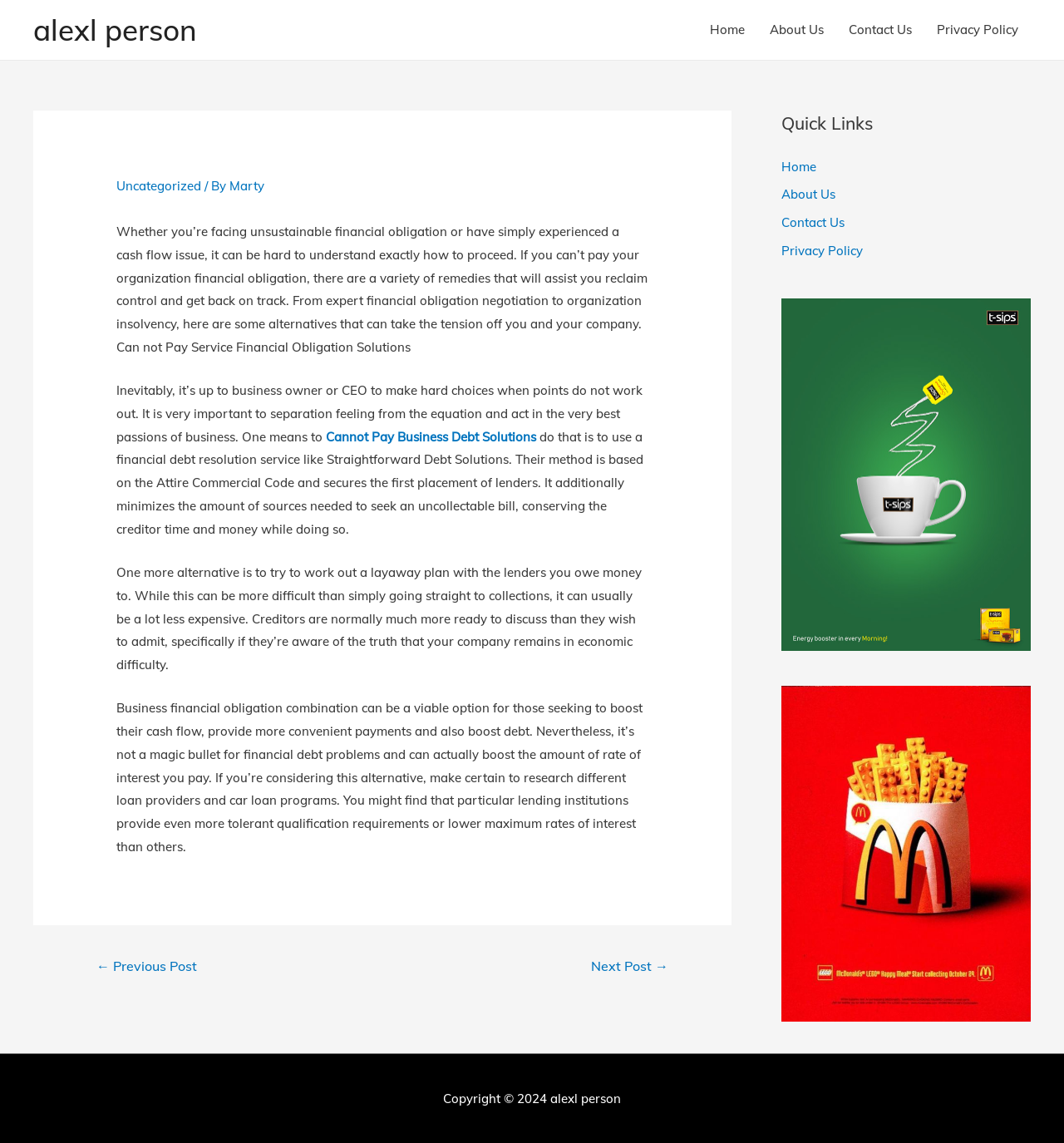Find the bounding box coordinates of the clickable element required to execute the following instruction: "Go to the next post". Provide the coordinates as four float numbers between 0 and 1, i.e., [left, top, right, bottom].

[0.537, 0.833, 0.647, 0.86]